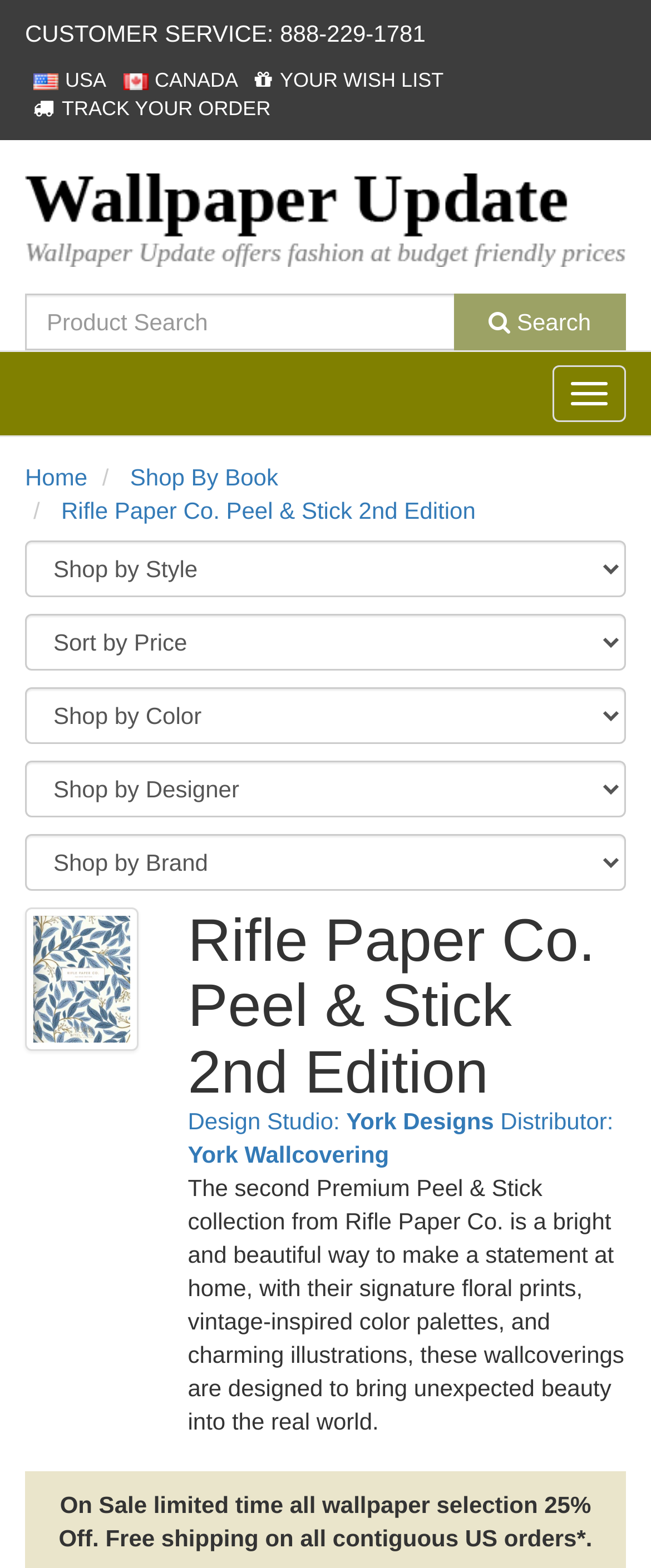Please identify the bounding box coordinates of the area I need to click to accomplish the following instruction: "Click on the 'NEXT' link".

None